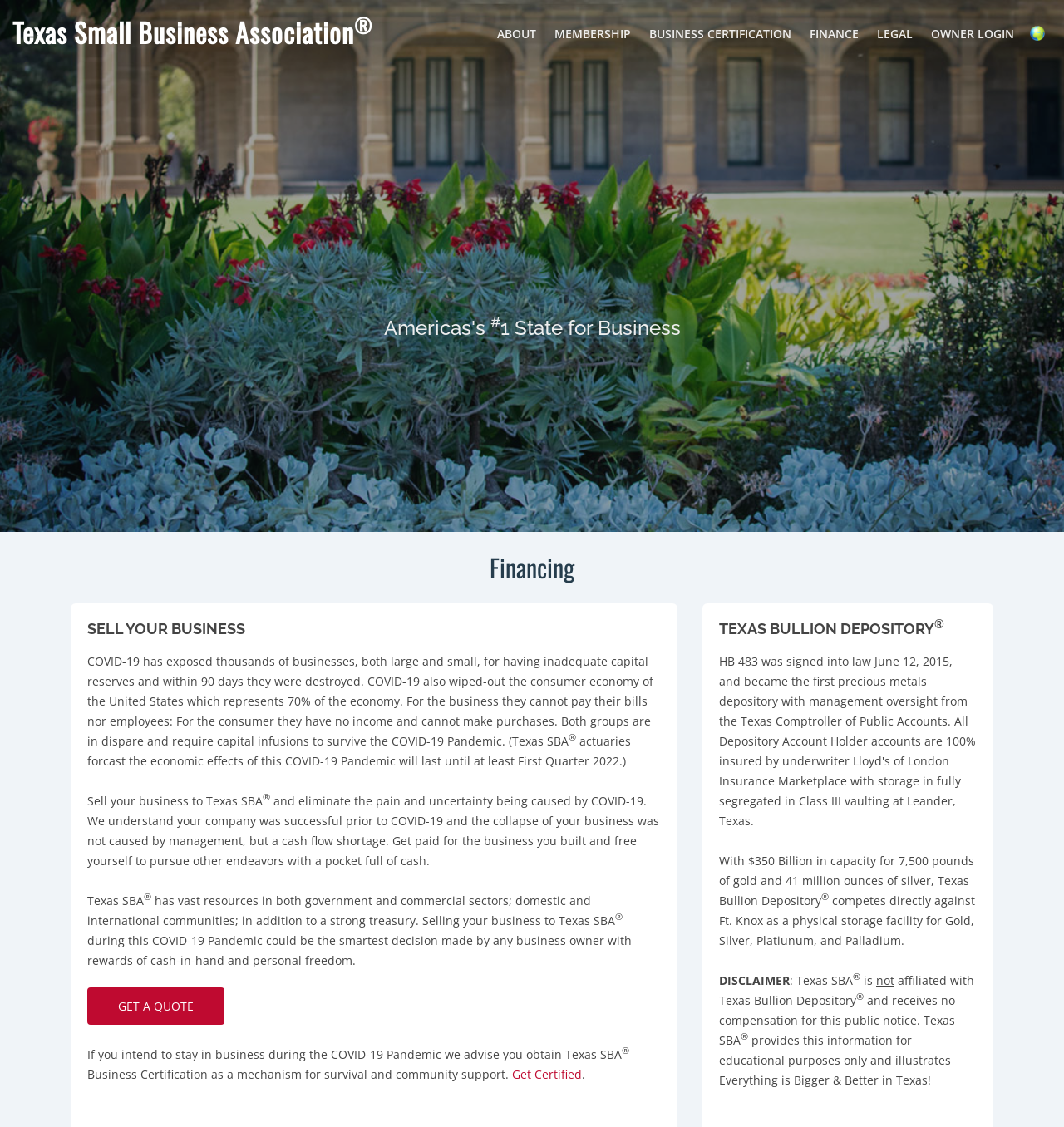Given the element description, predict the bounding box coordinates in the format (top-left x, top-left y, bottom-right x, bottom-right y). Make sure all values are between 0 and 1. Here is the element description: Texas Small Business Association®

[0.012, 0.011, 0.35, 0.046]